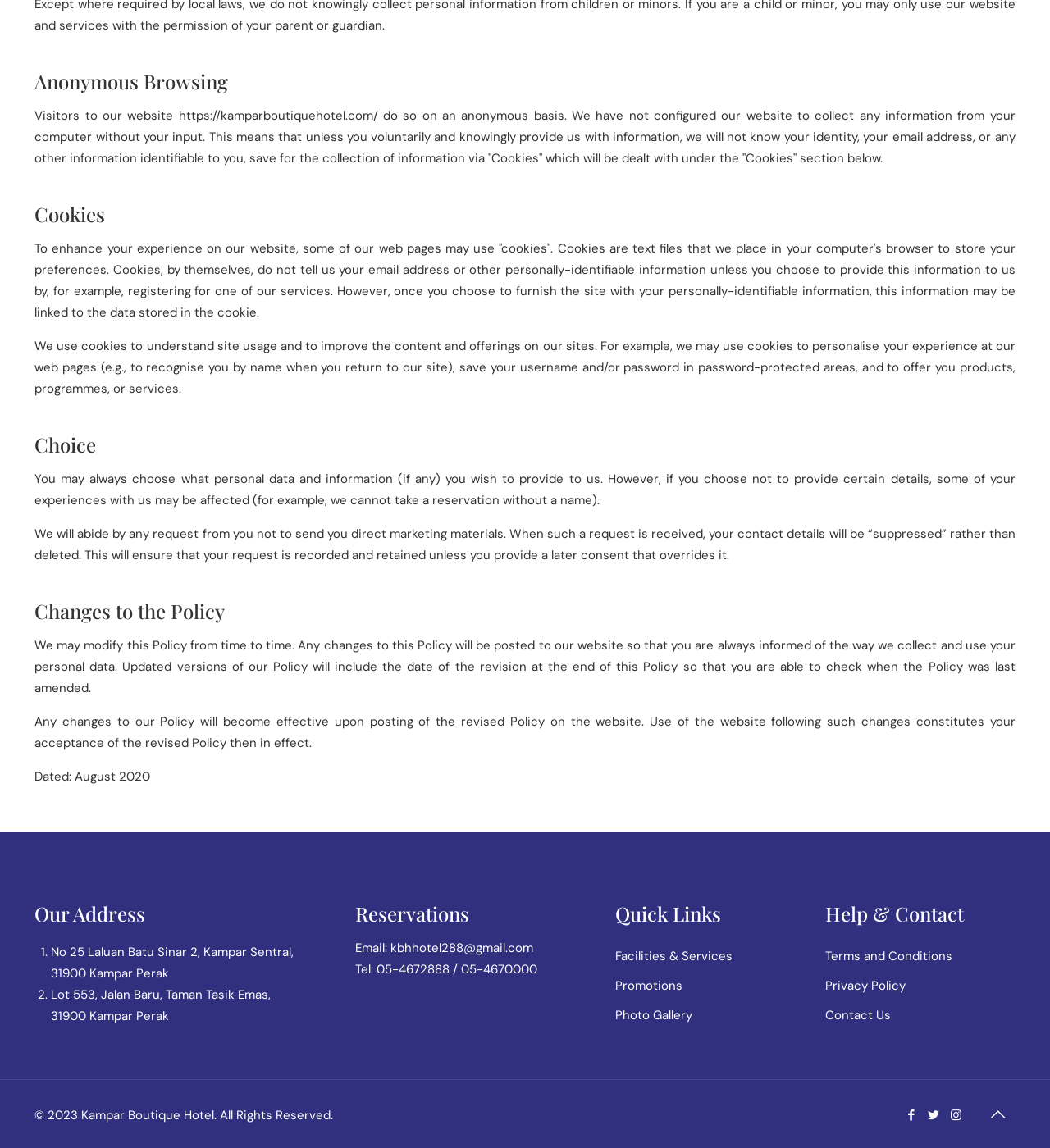Find the bounding box coordinates of the area to click in order to follow the instruction: "Call the hotel using the phone number".

[0.358, 0.837, 0.428, 0.851]